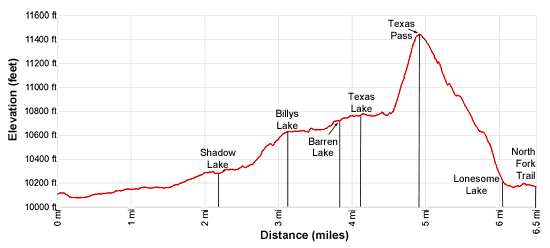Respond to the question with just a single word or phrase: 
How many lakes are marked on the trail?

4